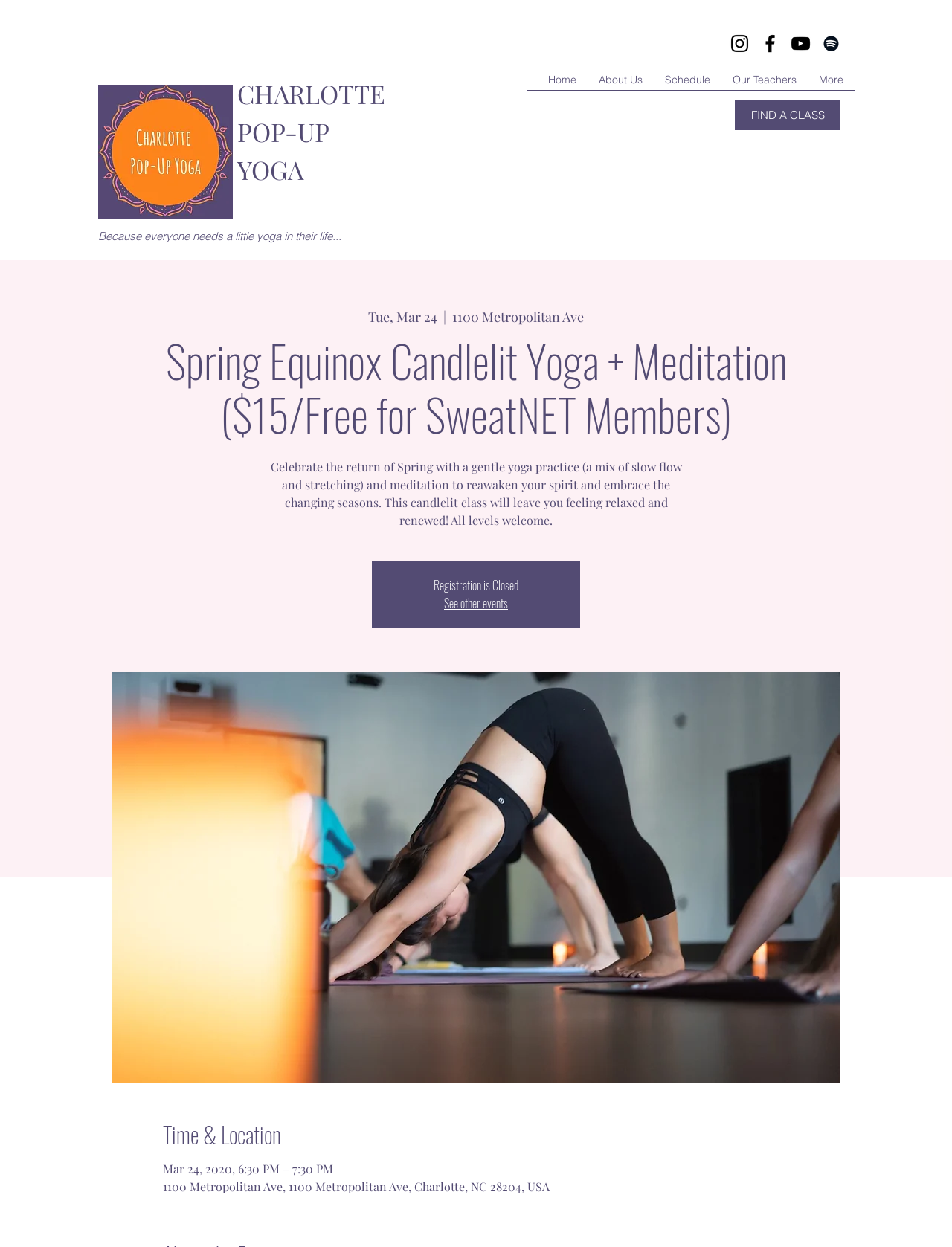Please identify the bounding box coordinates of the clickable area that will allow you to execute the instruction: "See other events".

[0.466, 0.476, 0.534, 0.49]